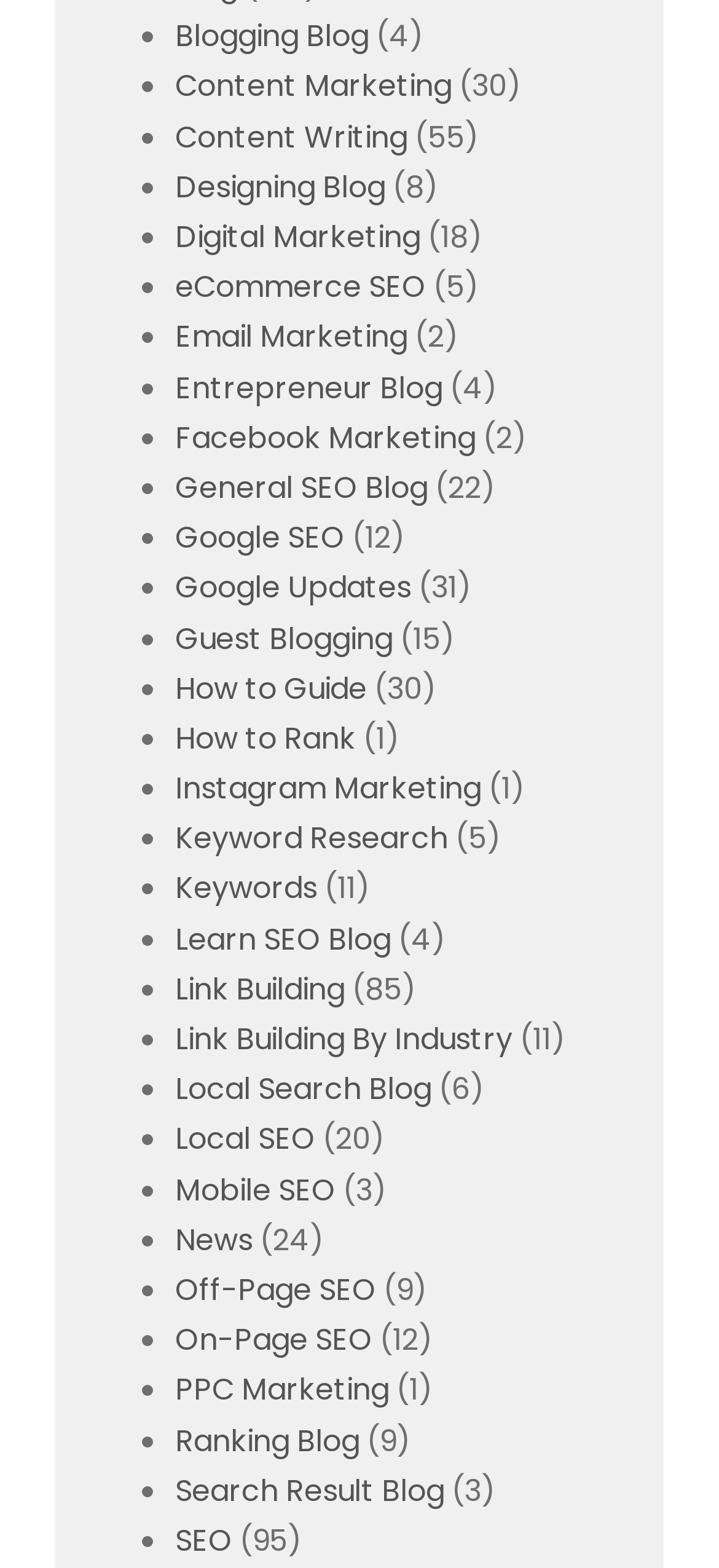Show the bounding box coordinates for the element that needs to be clicked to execute the following instruction: "go to Backlinks". Provide the coordinates in the form of four float numbers between 0 and 1, i.e., [left, top, right, bottom].

[0.226, 0.583, 0.385, 0.607]